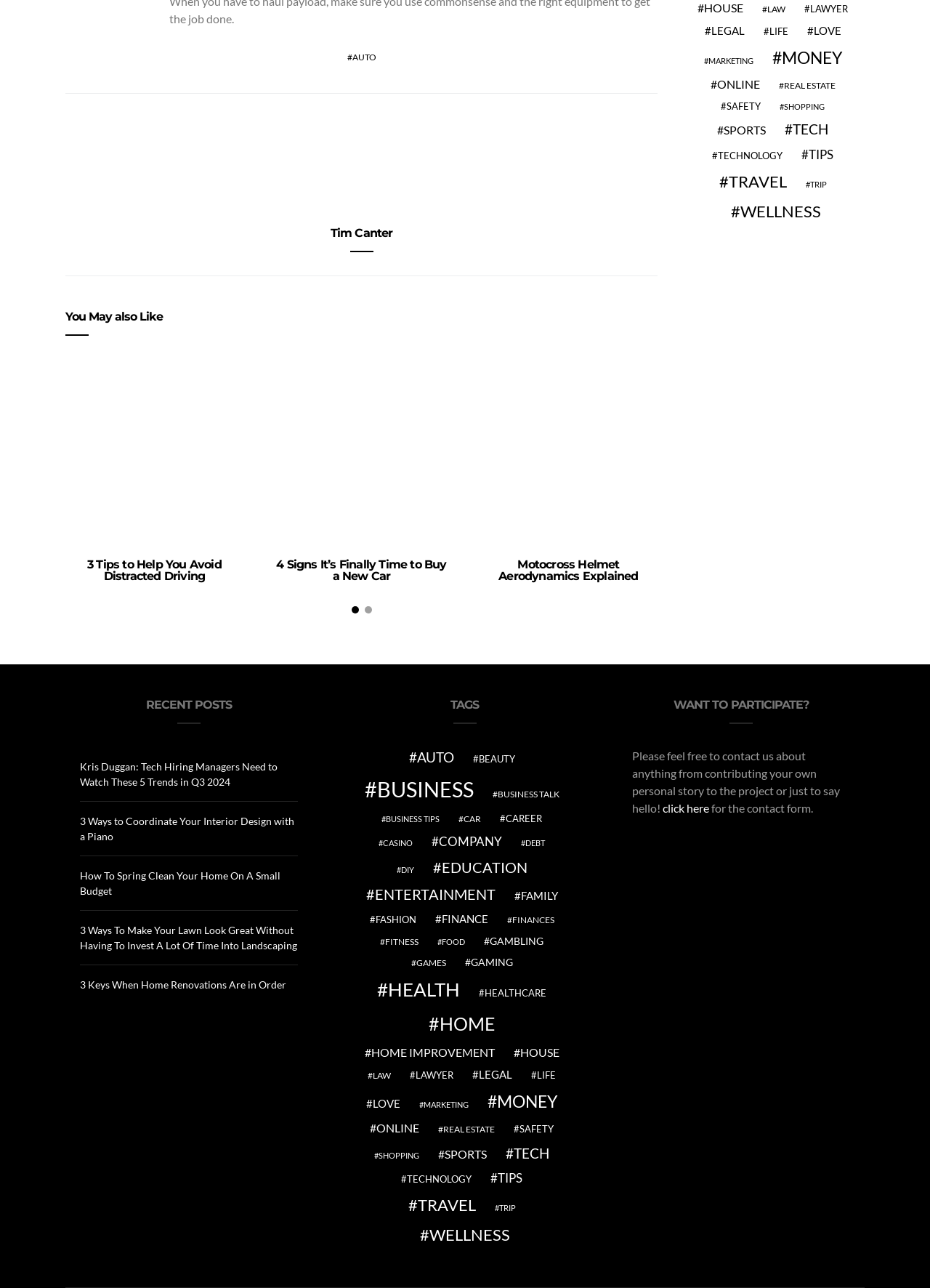Show the bounding box coordinates for the HTML element as described: "Motocross Helmet Aerodynamics Explained".

[0.536, 0.433, 0.686, 0.453]